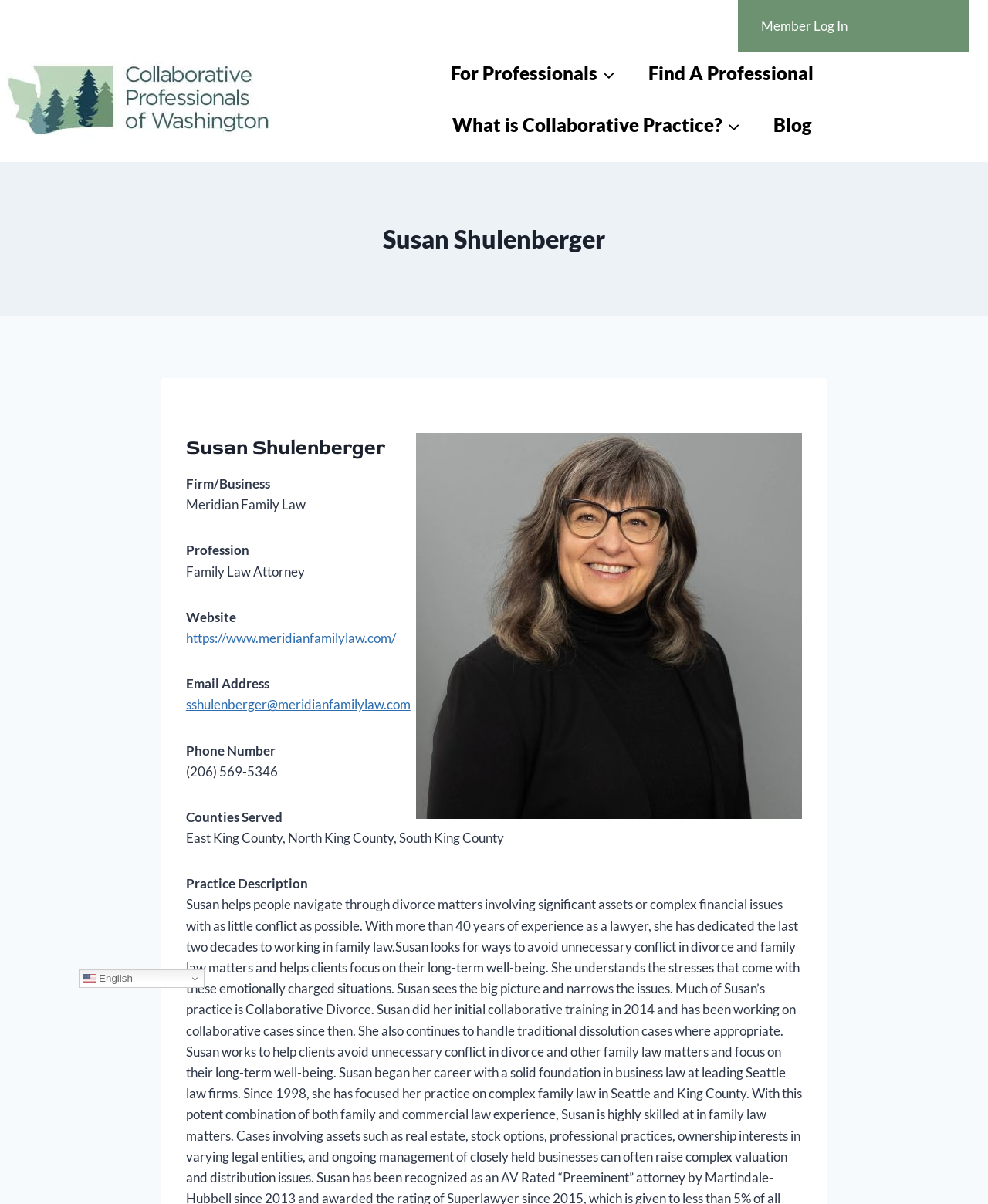Please identify the bounding box coordinates of the area I need to click to accomplish the following instruction: "Visit Collaborative Professionals of Washington website".

[0.0, 0.046, 0.279, 0.122]